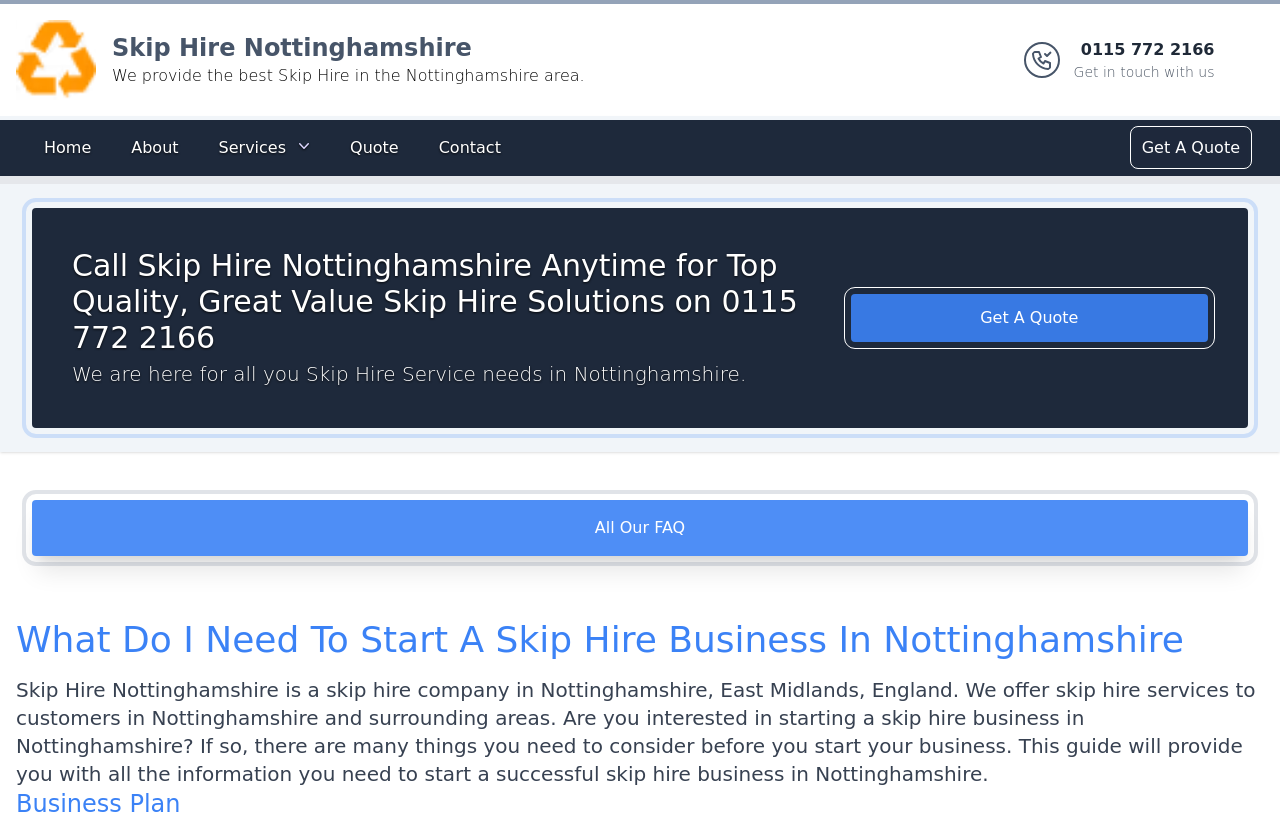Specify the bounding box coordinates of the element's region that should be clicked to achieve the following instruction: "View services". The bounding box coordinates consist of four float numbers between 0 and 1, in the format [left, top, right, bottom].

[0.161, 0.153, 0.252, 0.201]